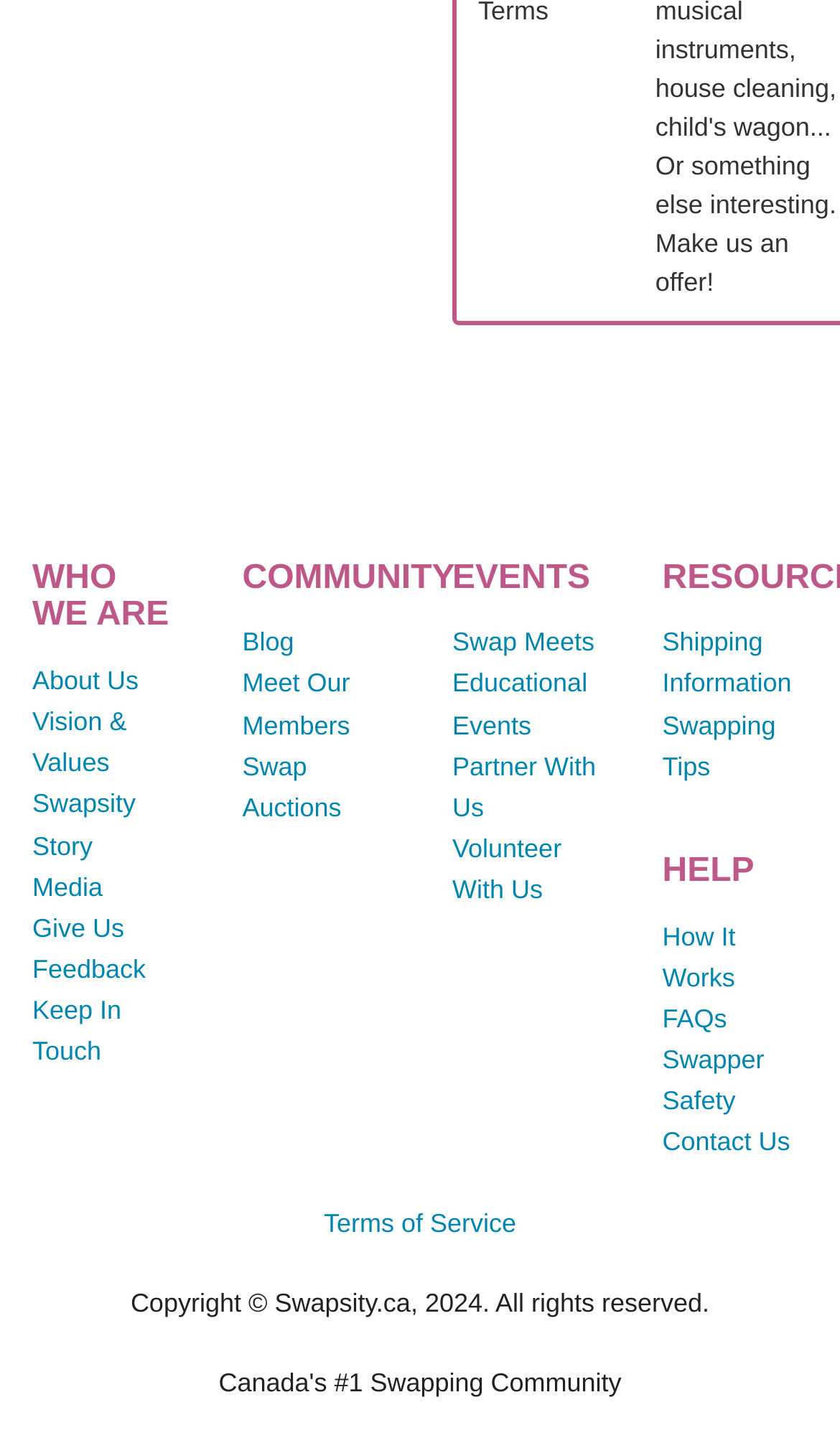Determine the bounding box coordinates of the section I need to click to execute the following instruction: "Read the blog". Provide the coordinates as four float numbers between 0 and 1, i.e., [left, top, right, bottom].

[0.288, 0.424, 0.35, 0.445]